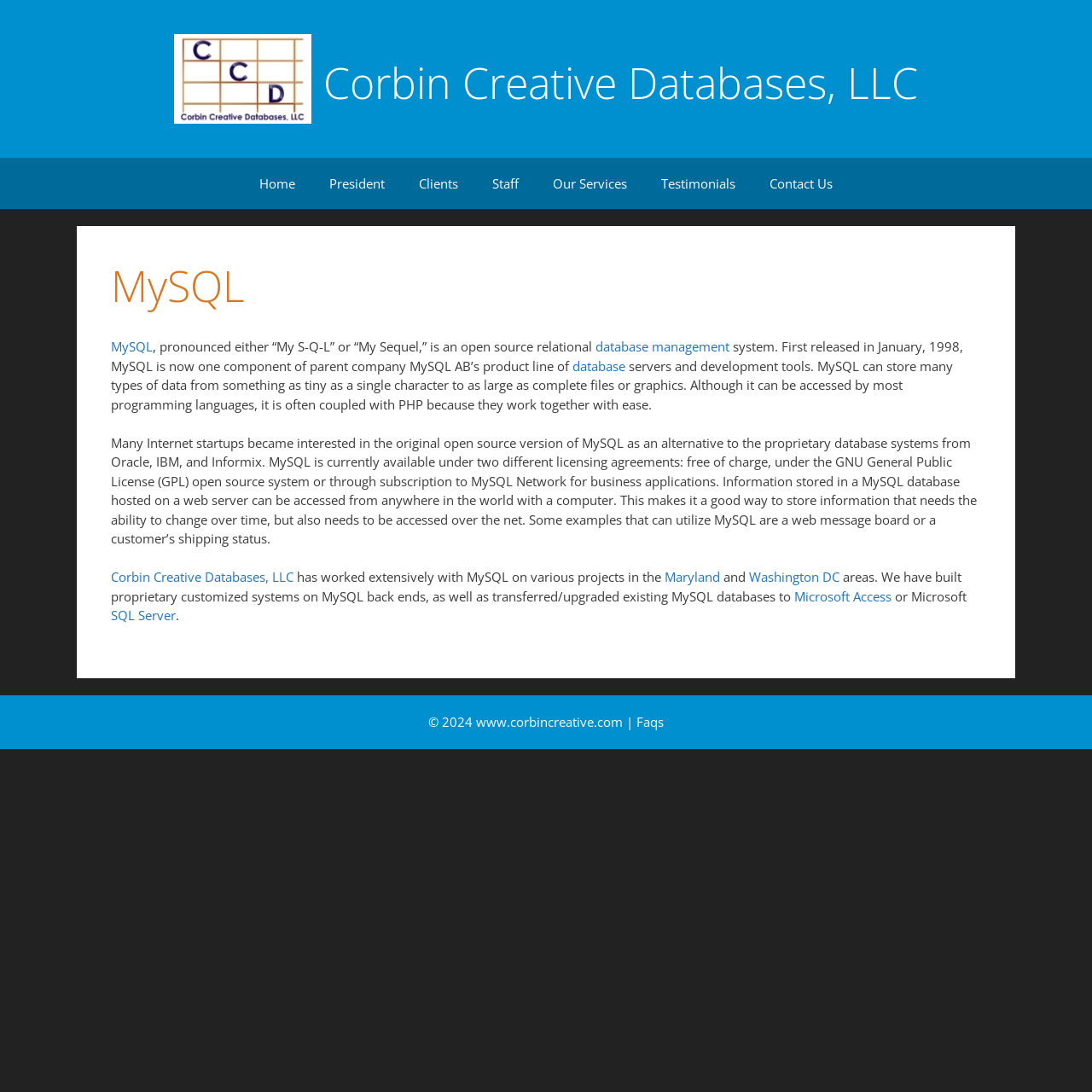Provide an in-depth caption for the elements present on the webpage.

The webpage is about MySQL, a low-cost alternative to Microsoft products. At the top left, there is a logo image of Corbin Creative Databases, LLC, accompanied by a link to the company's website. Below the logo, there is a navigation menu with links to various sections, including Home, President, Clients, Staff, Our Services, Testimonials, and Contact Us.

The main content of the webpage is an article about MySQL. The article starts with a heading "MySQL" and provides a brief introduction to what MySQL is, including its pronunciation and definition as an open-source relational database management system. The text explains that MySQL can store various types of data and is often used with PHP.

The article continues to discuss the history of MySQL, its licensing agreements, and its capabilities, including its ability to store information that needs to be accessed over the internet. It also provides examples of how MySQL can be used, such as in web message boards or customer shipping status systems.

In the middle of the article, there is a mention of Corbin Creative Databases, LLC, which has worked extensively with MySQL on various projects in the Maryland and Washington DC areas. The company has built customized systems on MySQL backends and transferred or upgraded existing MySQL databases to Microsoft Access or SQL Server.

At the bottom of the webpage, there is a copyright notice with the year 2024, followed by a link to the company's website, a separator, and a link to the FAQs section.